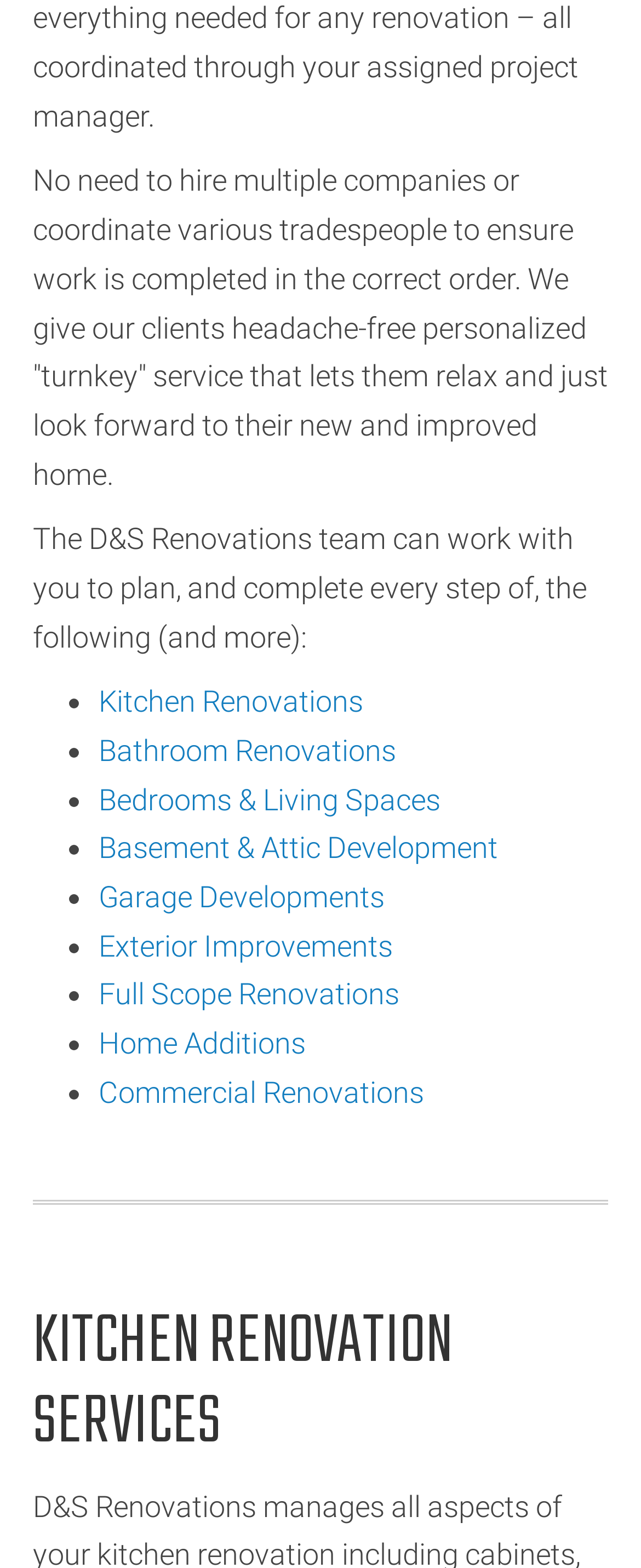Extract the bounding box coordinates for the HTML element that matches this description: "Bedrooms & Living Spaces". The coordinates should be four float numbers between 0 and 1, i.e., [left, top, right, bottom].

[0.154, 0.499, 0.687, 0.521]